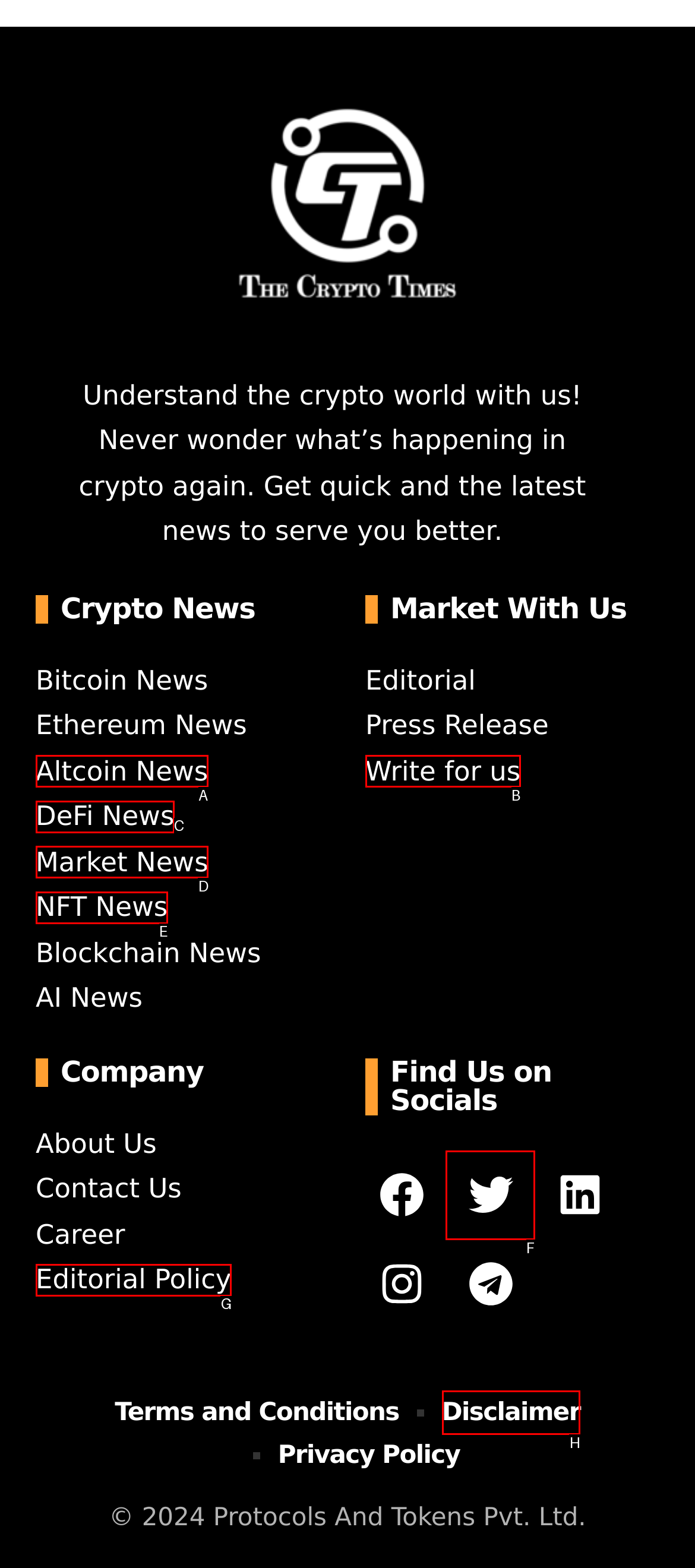Choose the HTML element to click for this instruction: Read about Beorn's titles and aliases Answer with the letter of the correct choice from the given options.

None